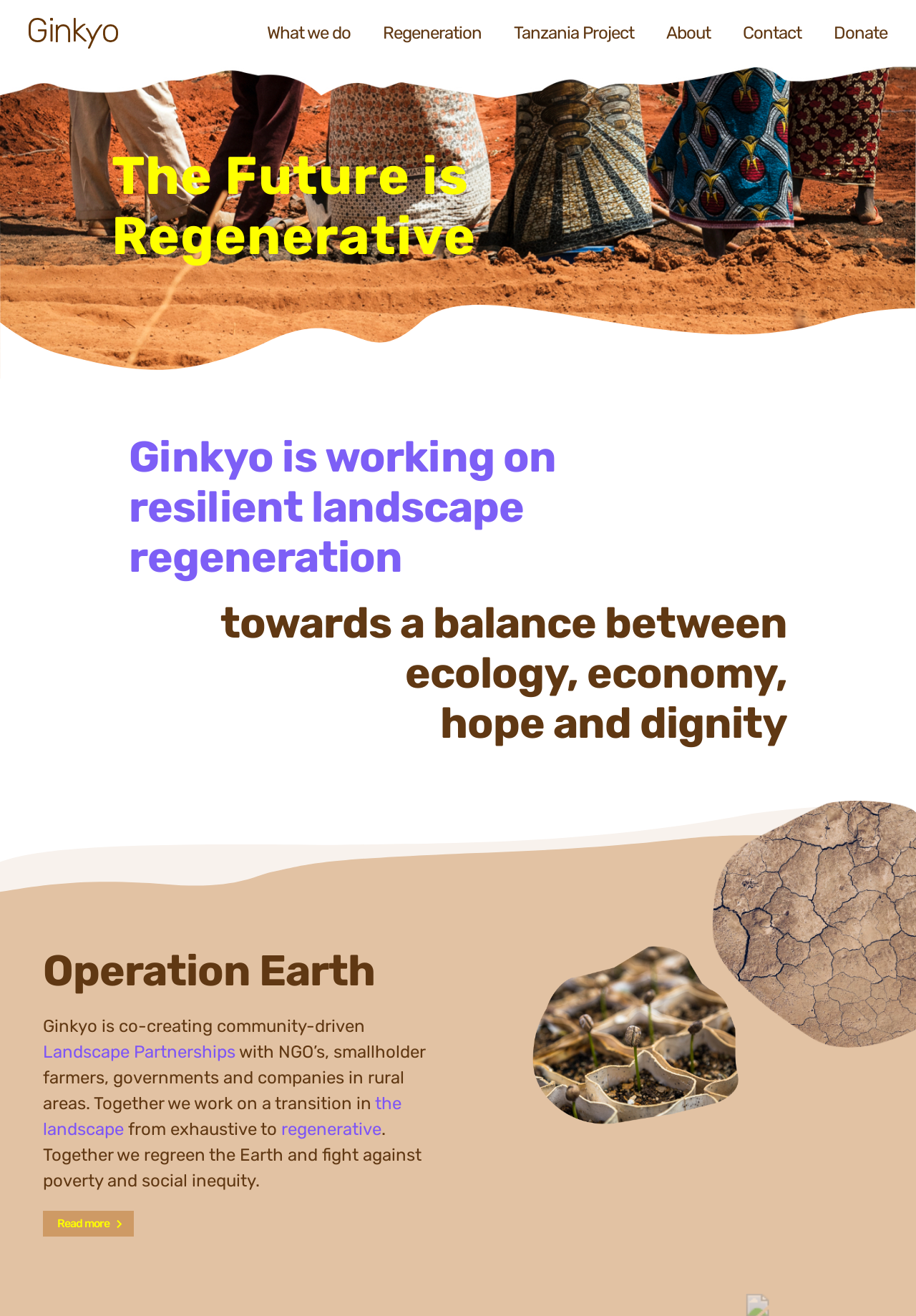What is the purpose of Ginkyo's landscape partnerships?
Answer the question with a single word or phrase by looking at the picture.

Transition to regenerative landscape